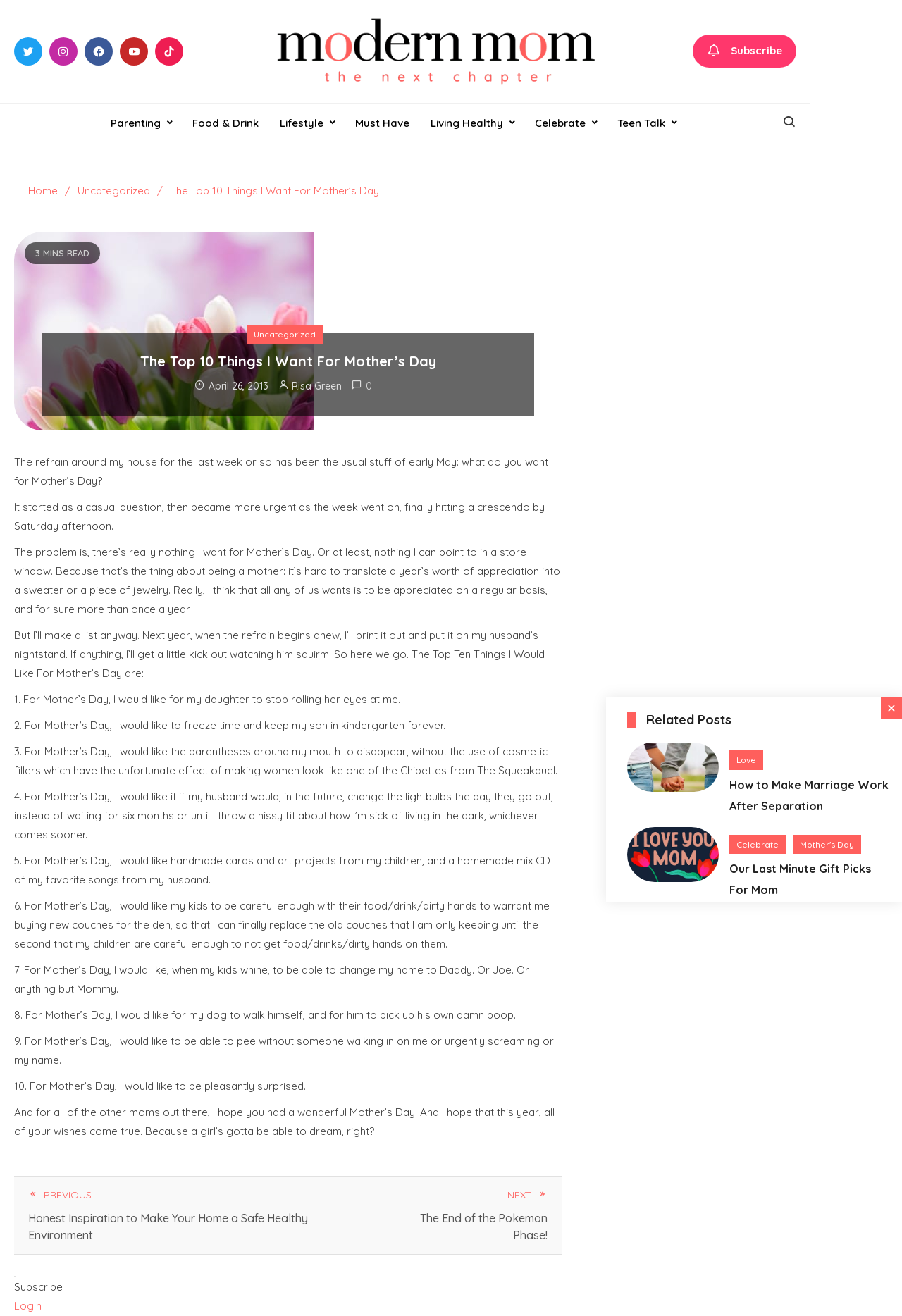Show me the bounding box coordinates of the clickable region to achieve the task as per the instruction: "Donate to Richard & Jill Lawton Ministries".

None